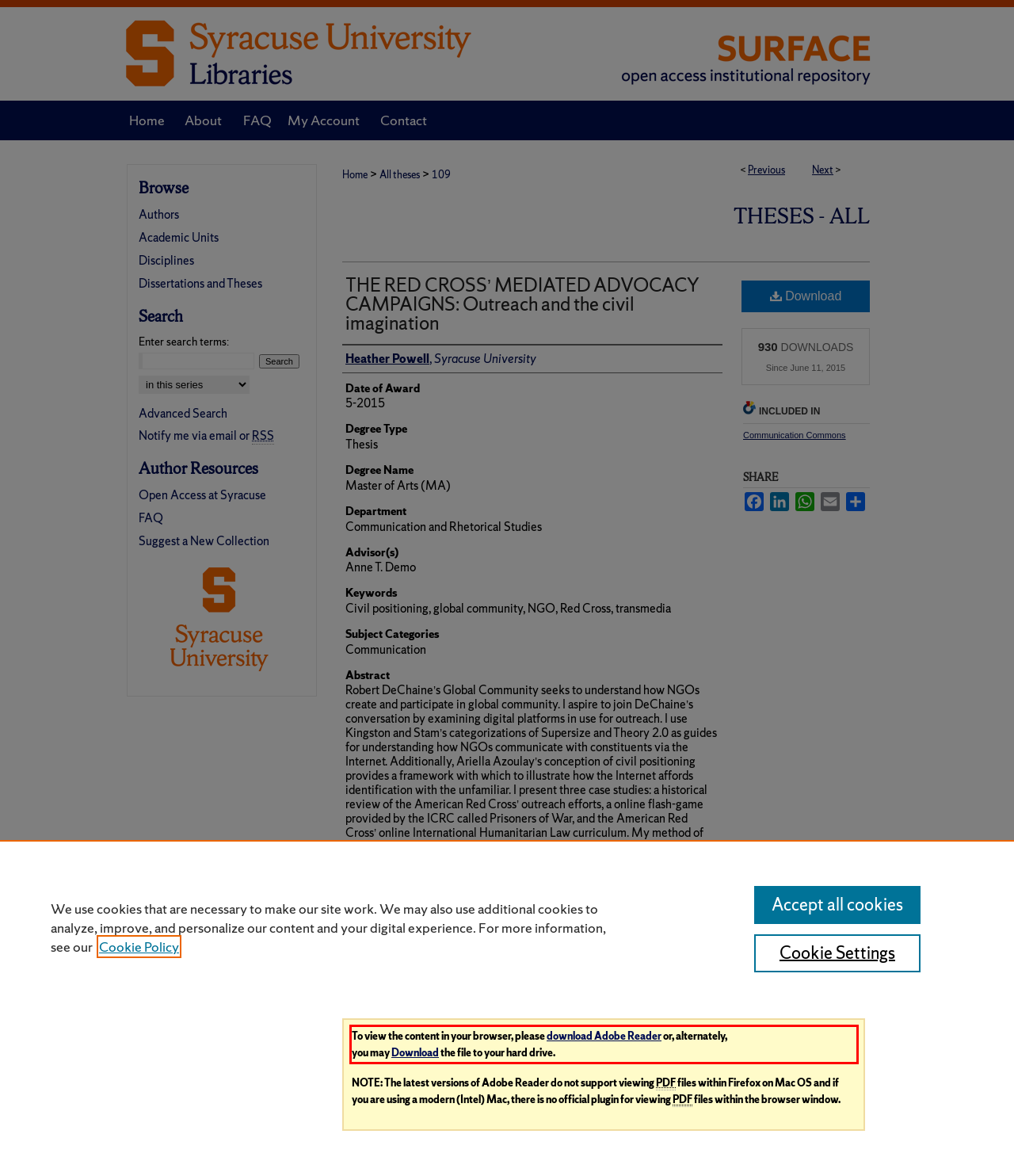You have a screenshot of a webpage where a UI element is enclosed in a red rectangle. Perform OCR to capture the text inside this red rectangle.

To view the content in your browser, please download Adobe Reader or, alternately, you may Download the file to your hard drive.